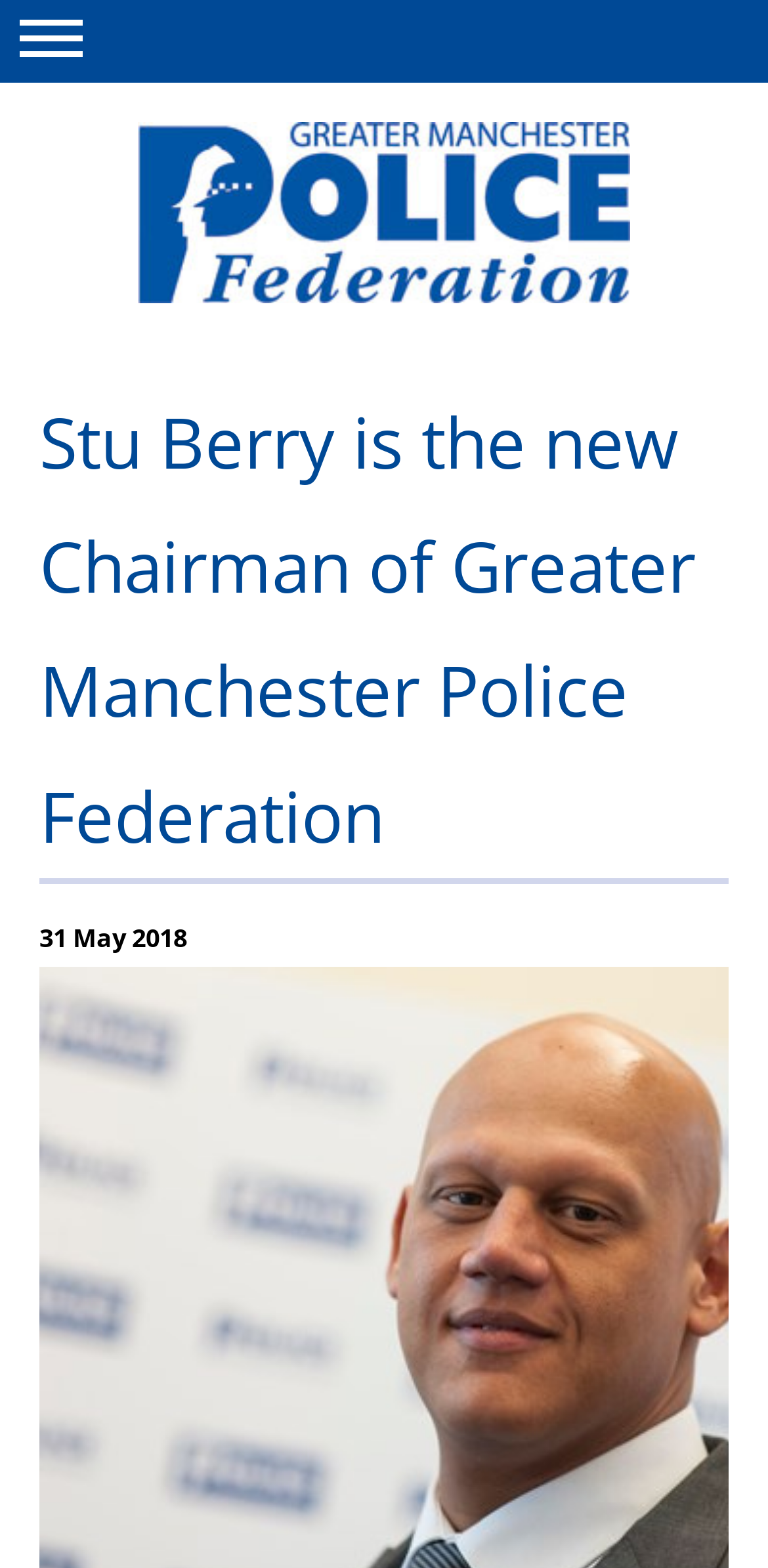Locate the bounding box coordinates of the element that should be clicked to execute the following instruction: "Read about GMP Federation".

[0.1, 0.078, 0.9, 0.194]